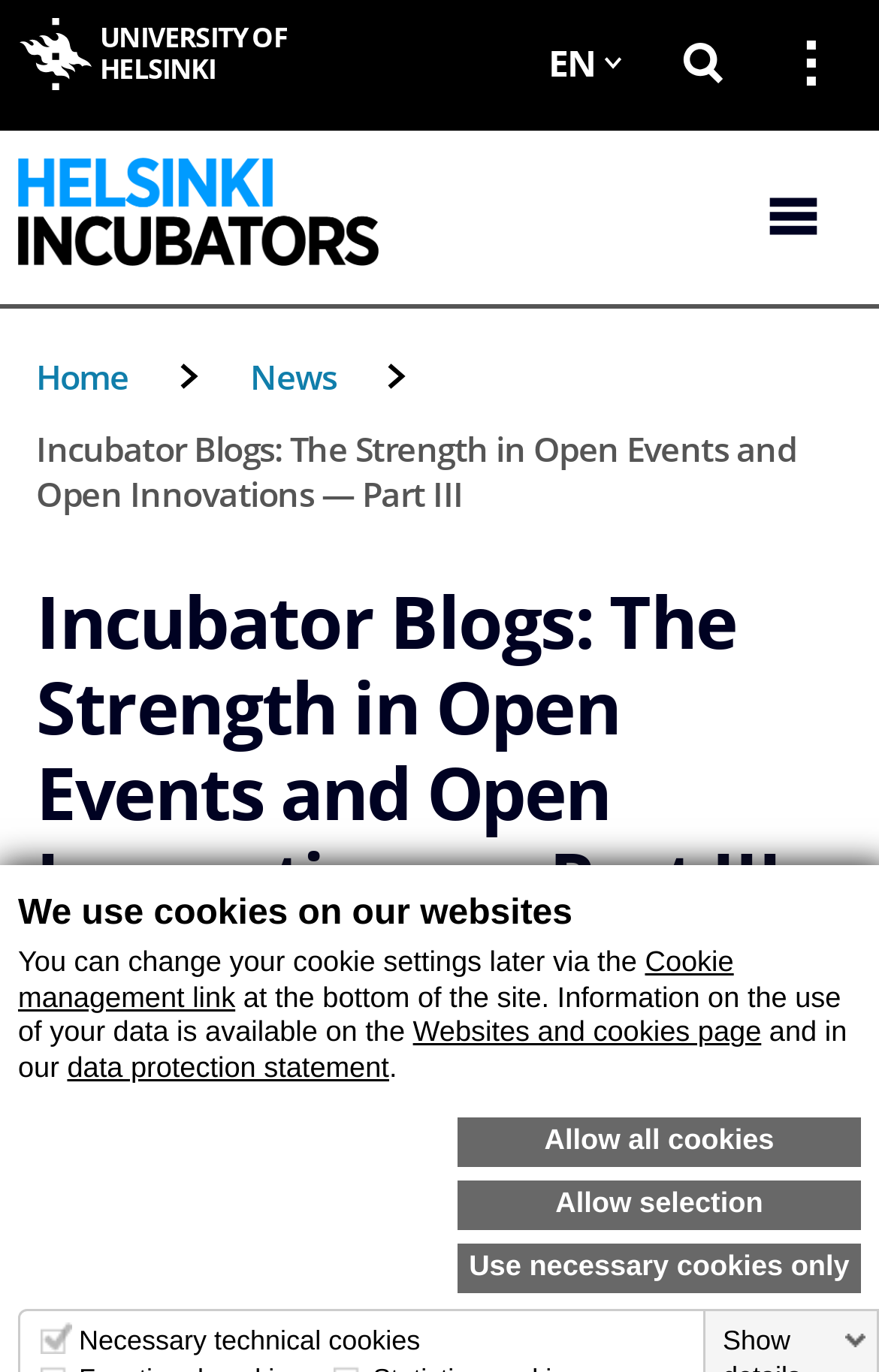Highlight the bounding box coordinates of the element that should be clicked to carry out the following instruction: "Go to home page". The coordinates must be given as four float numbers ranging from 0 to 1, i.e., [left, top, right, bottom].

[0.041, 0.258, 0.146, 0.291]